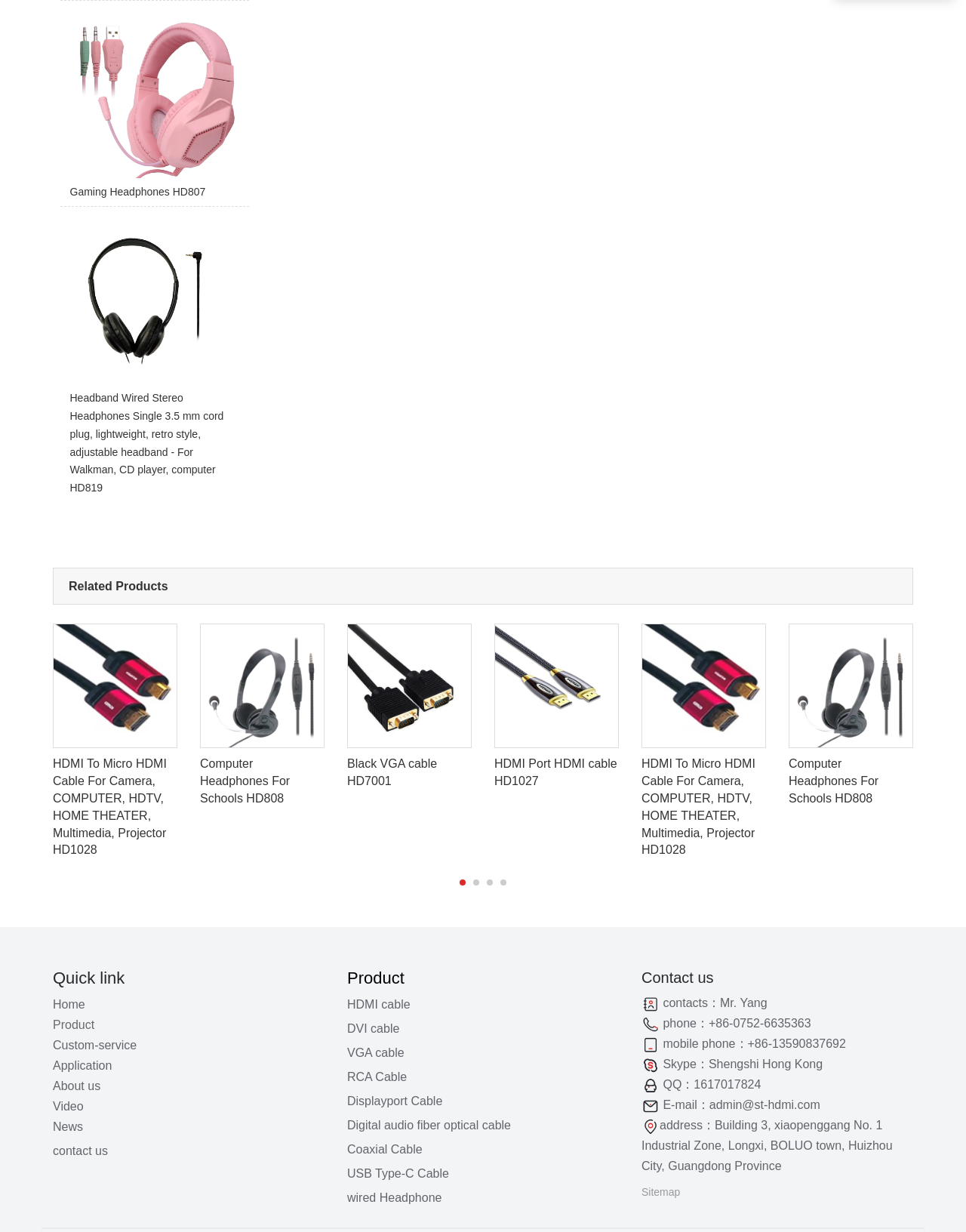Determine the bounding box coordinates for the area that should be clicked to carry out the following instruction: "Click on Gaming Headphones HD807".

[0.062, 0.007, 0.258, 0.167]